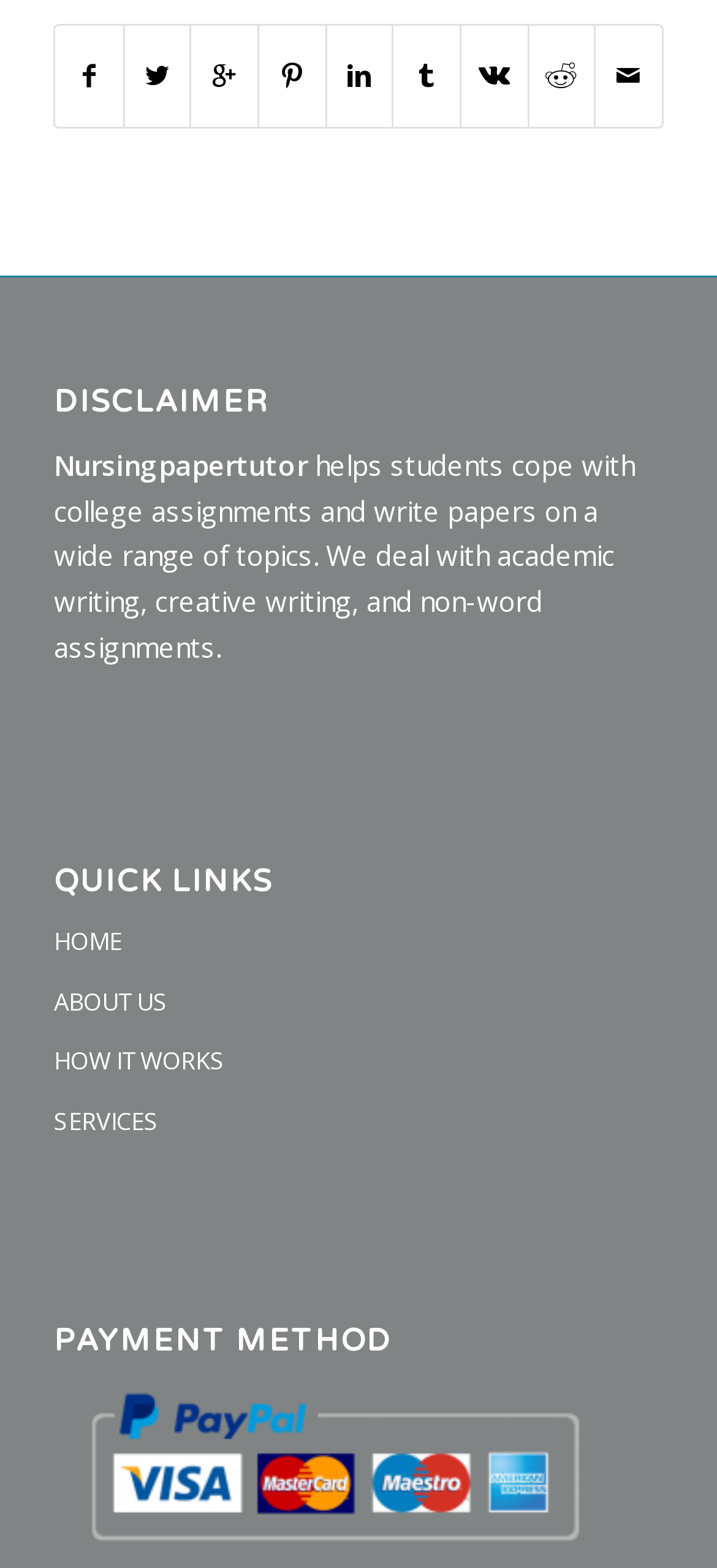What services does the website offer?
Could you answer the question in a detailed manner, providing as much information as possible?

I found the answer by reading the static text element with the ID 198, which describes the services offered by the website. The text mentions that the website helps students with academic writing, creative writing, and non-word assignments.